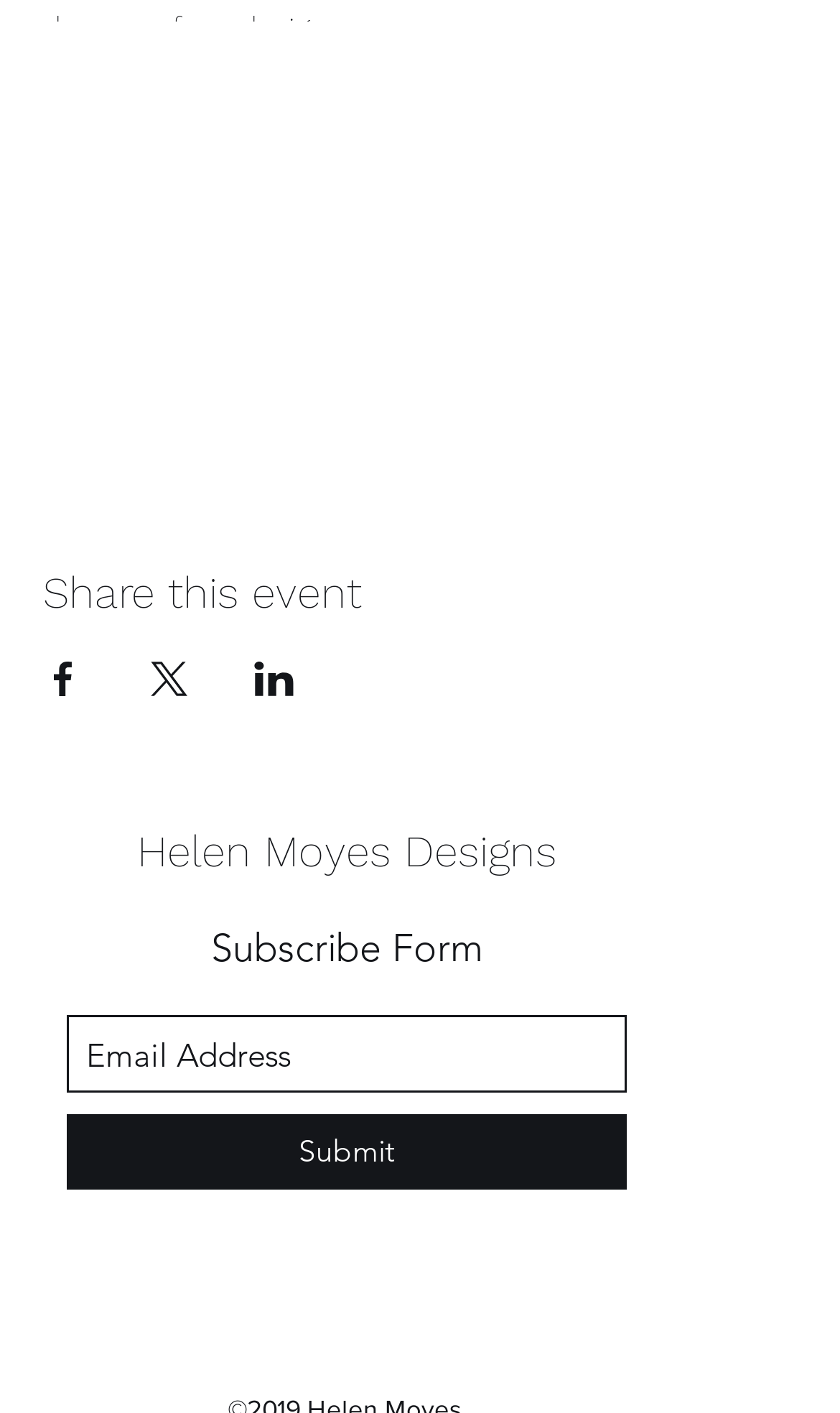Find the bounding box coordinates for the area you need to click to carry out the instruction: "Share event on Facebook". The coordinates should be four float numbers between 0 and 1, indicated as [left, top, right, bottom].

[0.051, 0.468, 0.1, 0.493]